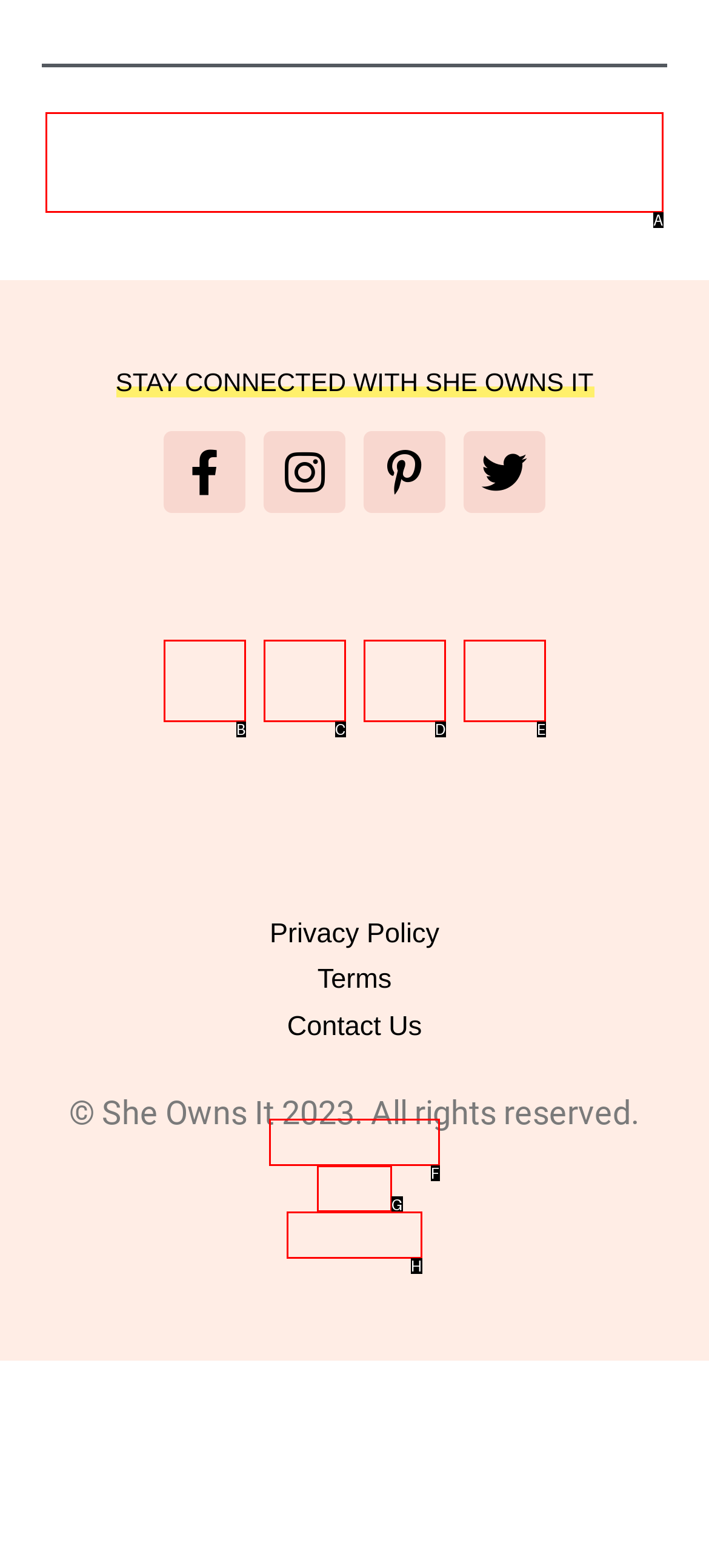Select the letter of the HTML element that best fits the description: Privacy Policy
Answer with the corresponding letter from the provided choices.

F